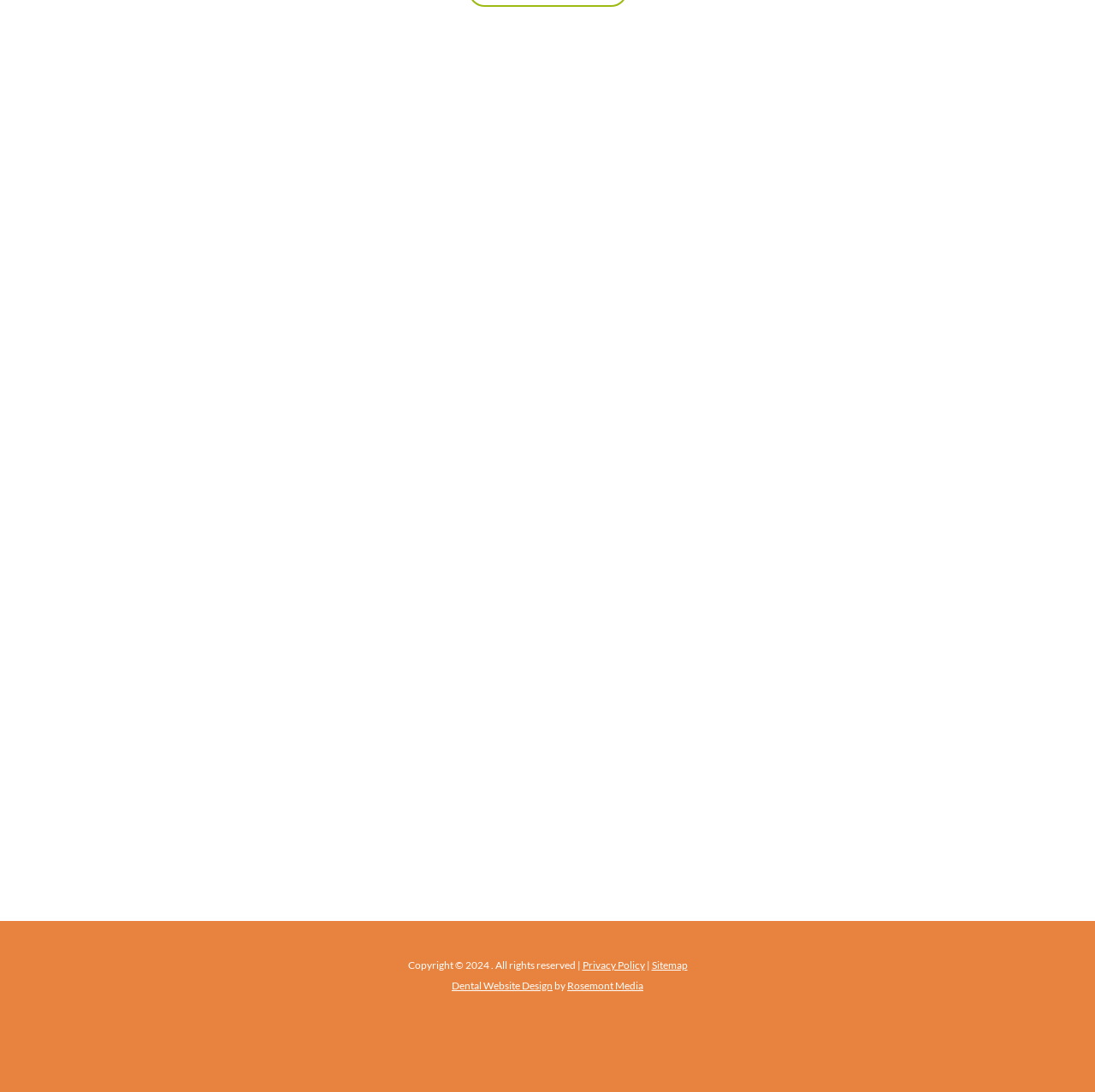Determine the bounding box coordinates for the UI element with the following description: "Sitemap". The coordinates should be four float numbers between 0 and 1, represented as [left, top, right, bottom].

[0.595, 0.878, 0.628, 0.889]